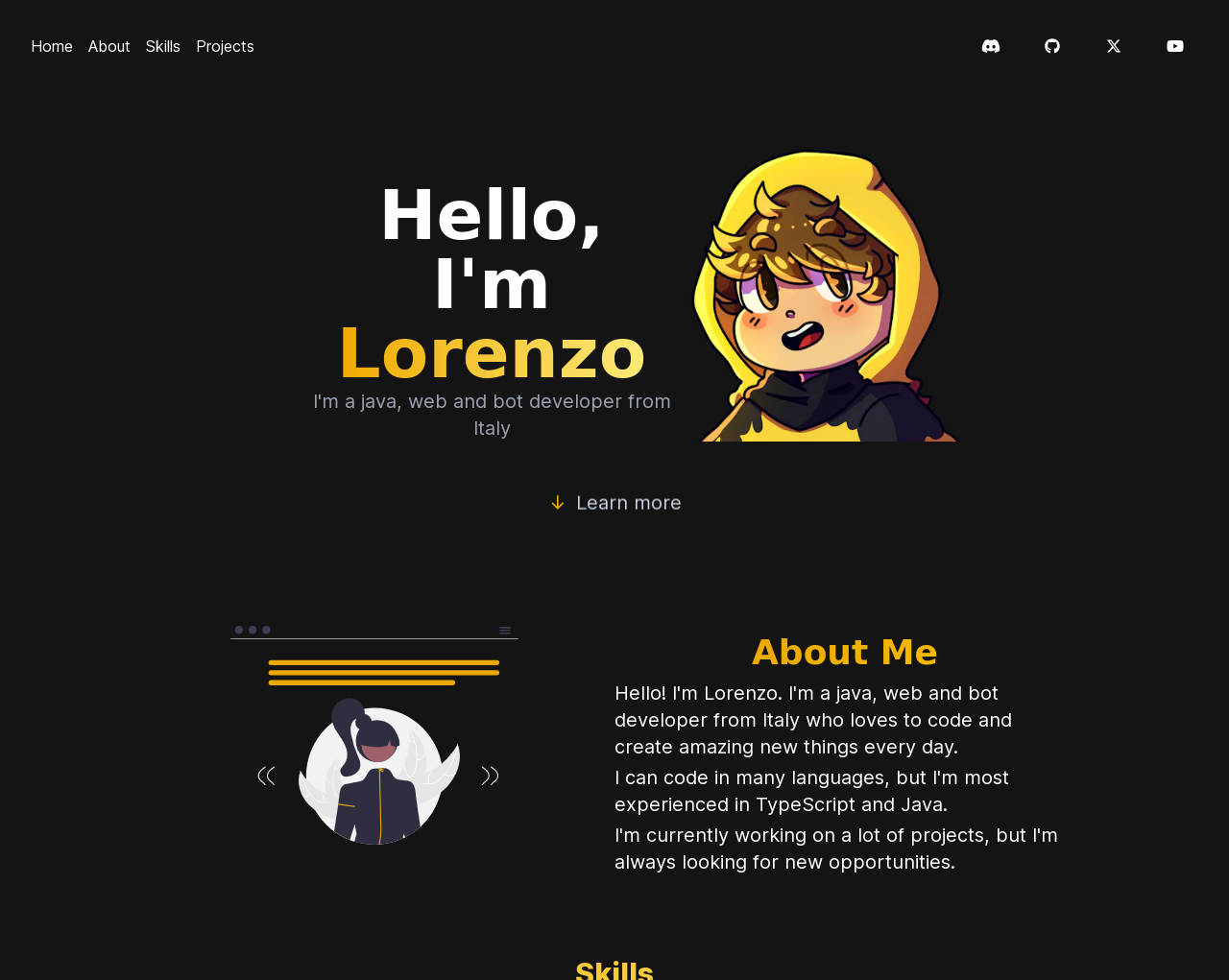Find the bounding box coordinates for the area that must be clicked to perform this action: "view about me section".

[0.5, 0.646, 0.875, 0.686]